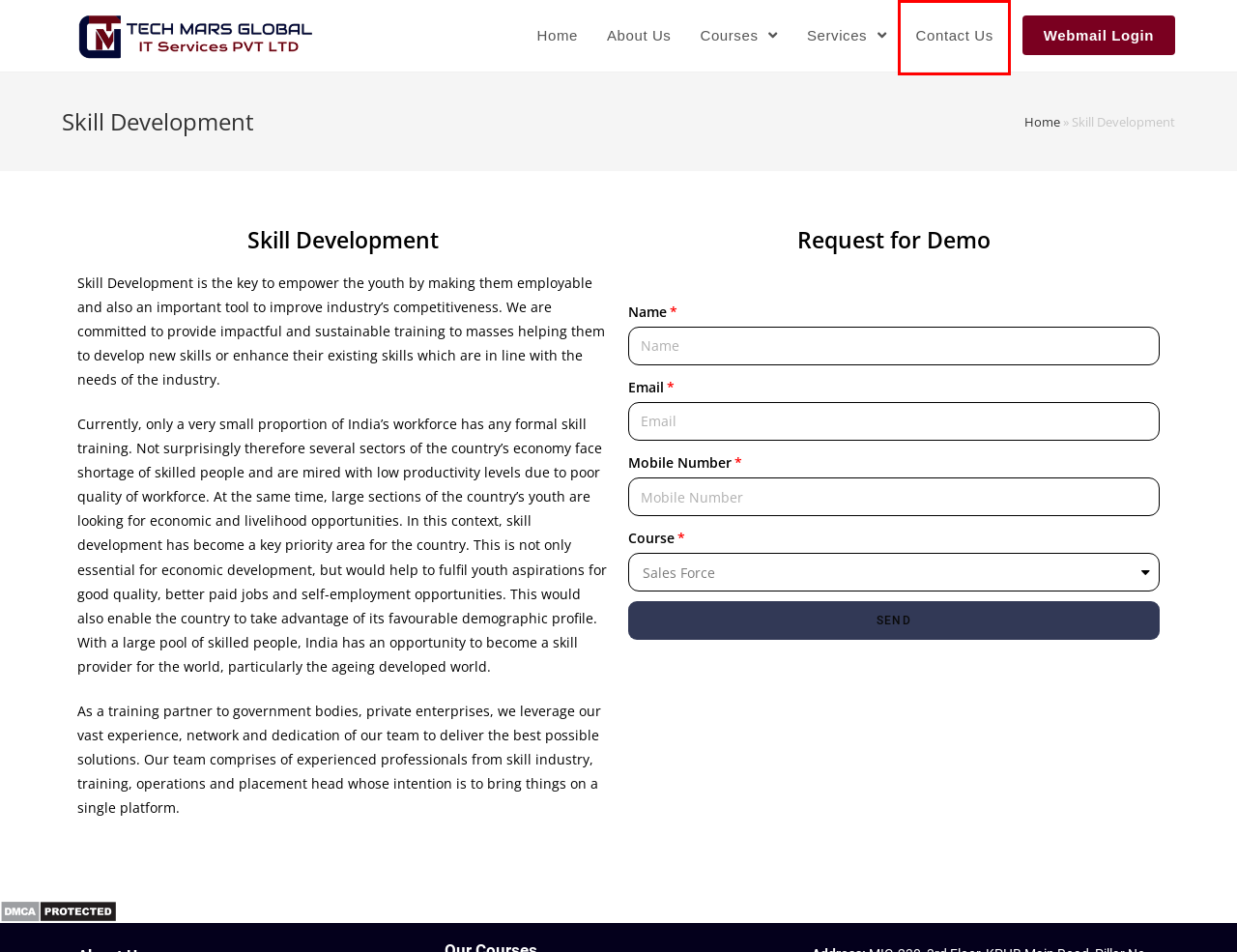You have a screenshot of a webpage, and a red bounding box highlights an element. Select the webpage description that best fits the new page after clicking the element within the bounding box. Options are:
A. Email control panel
B. Contact Us - Tech Mars Global IT Services
C. Azure - Tech Mars Global IT Services
D. Selenium Testing - Tech Mars Global IT Services
E. AutoCAD - Tech Mars Global IT Services
F. Python Training - Tech Mars Global IT Services
G. Skill Development - Tech Mars Global... | Protected by DMCA.com
H. Home - Tech Mars Global IT Services

B